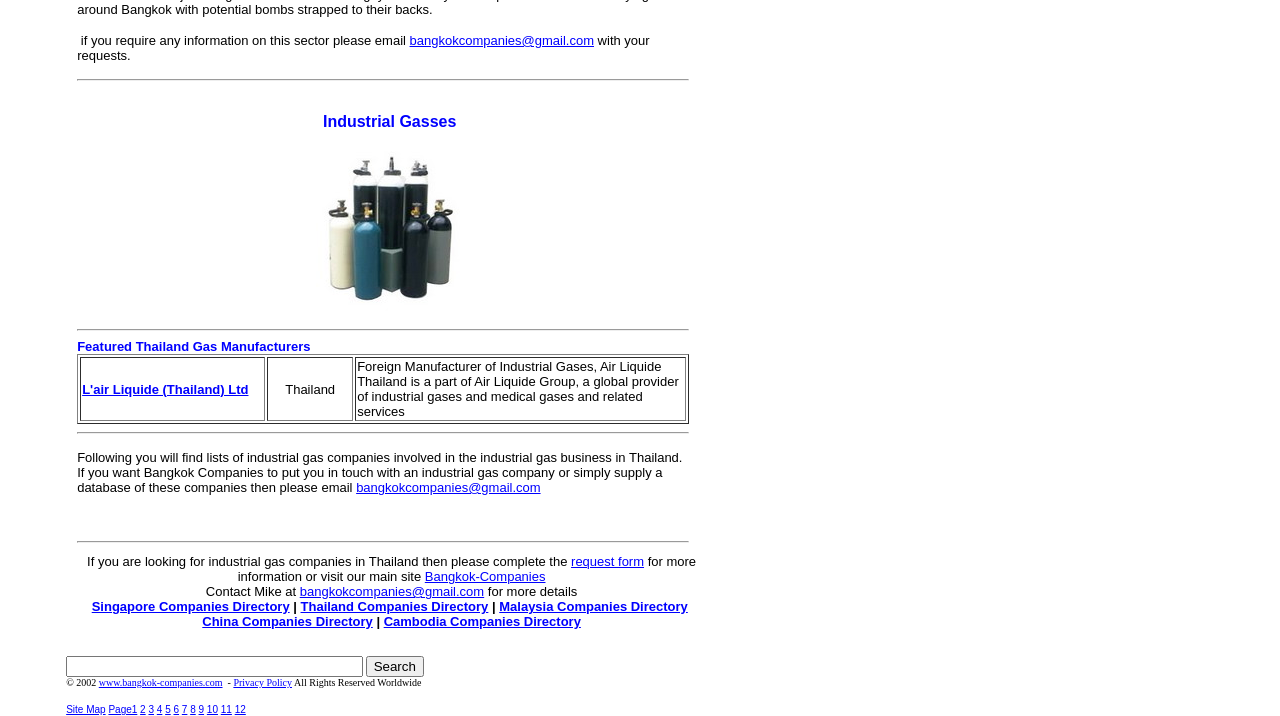Determine the bounding box of the UI element mentioned here: "Privacy Policy". The coordinates must be in the format [left, top, right, bottom] with values ranging from 0 to 1.

[0.182, 0.946, 0.228, 0.961]